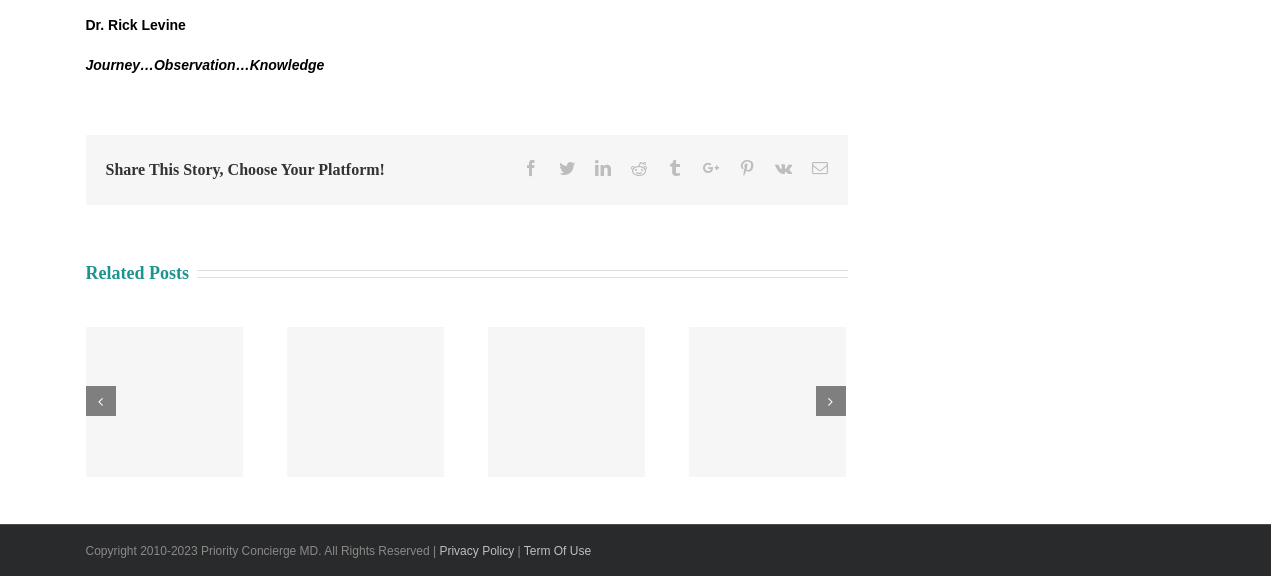Locate the bounding box coordinates of the region to be clicked to comply with the following instruction: "Read Doctor’s Notes: January 2021 – Vaccination Locations". The coordinates must be four float numbers between 0 and 1, in the form [left, top, right, bottom].

[0.594, 0.656, 0.676, 0.789]